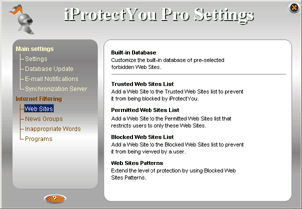What are the three lists users can add websites to?
Please give a detailed and elaborate answer to the question.

Users can add websites to three lists: trusted, permitted, and blocked, to customize their internet experience and enhance safety measures. This allows for a high degree of control over online activities.